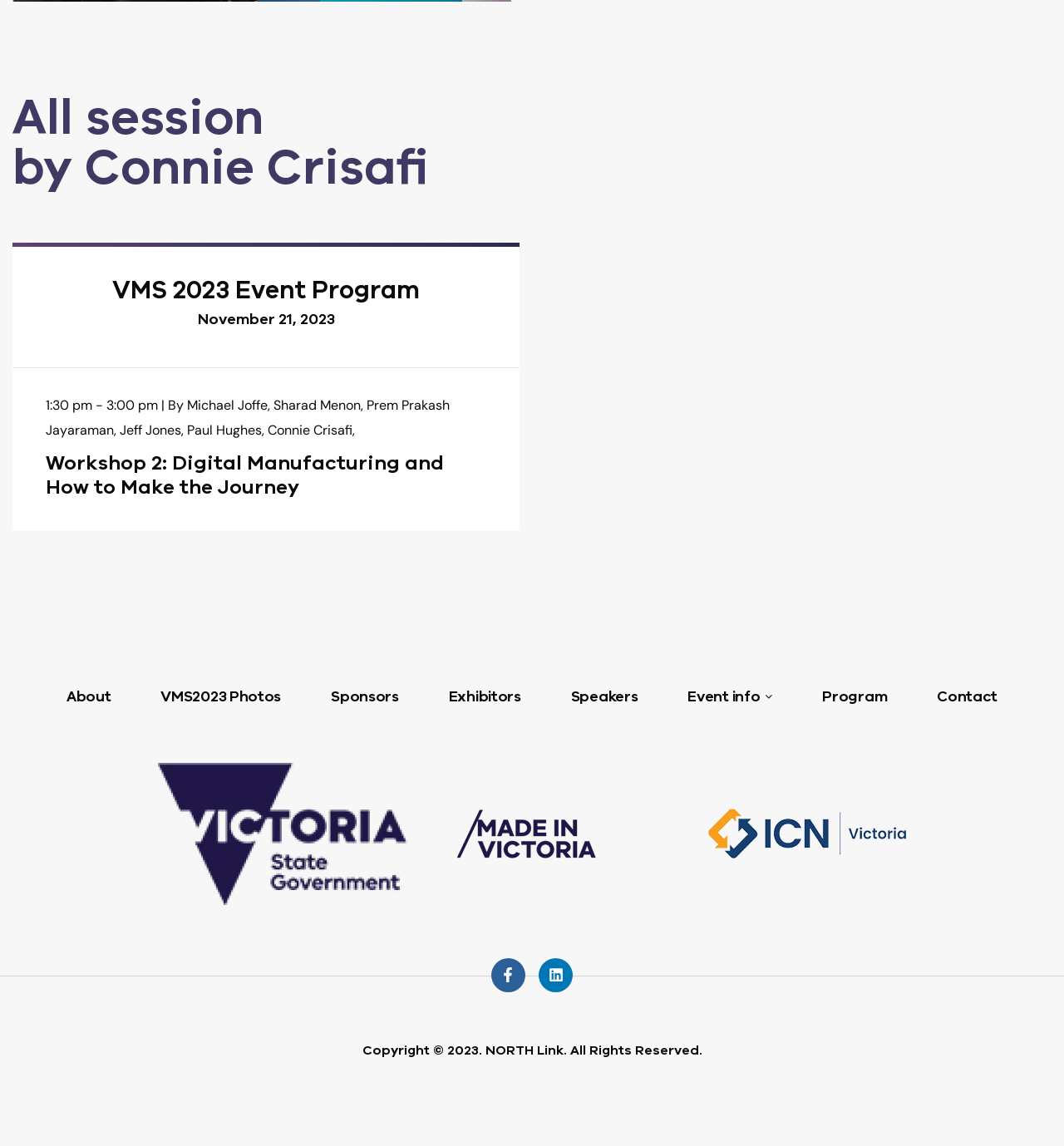Pinpoint the bounding box coordinates of the area that must be clicked to complete this instruction: "View the VMS 2023 Event Program".

[0.043, 0.241, 0.457, 0.267]